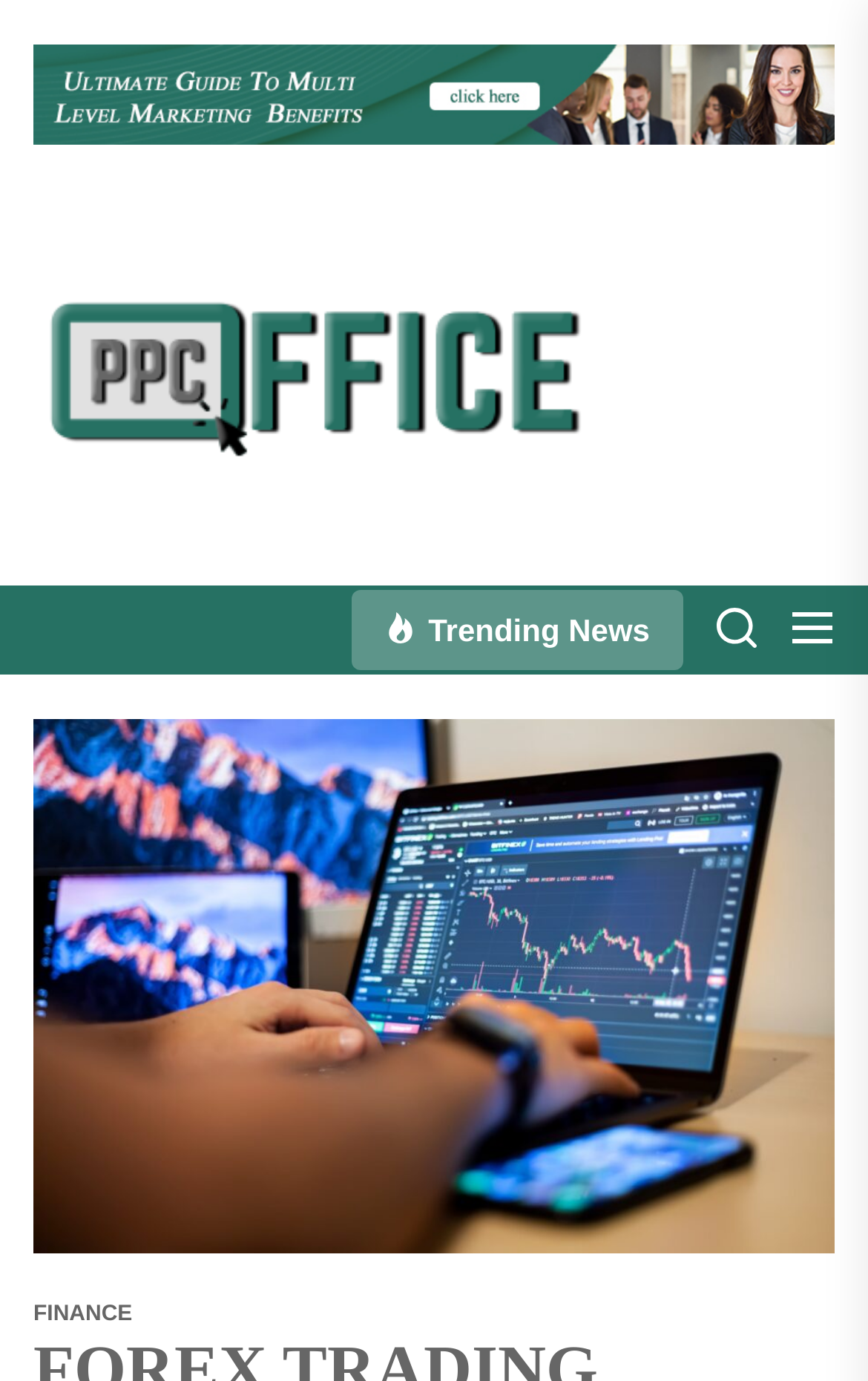Please give a succinct answer to the question in one word or phrase:
How many buttons are there in the middle section?

3